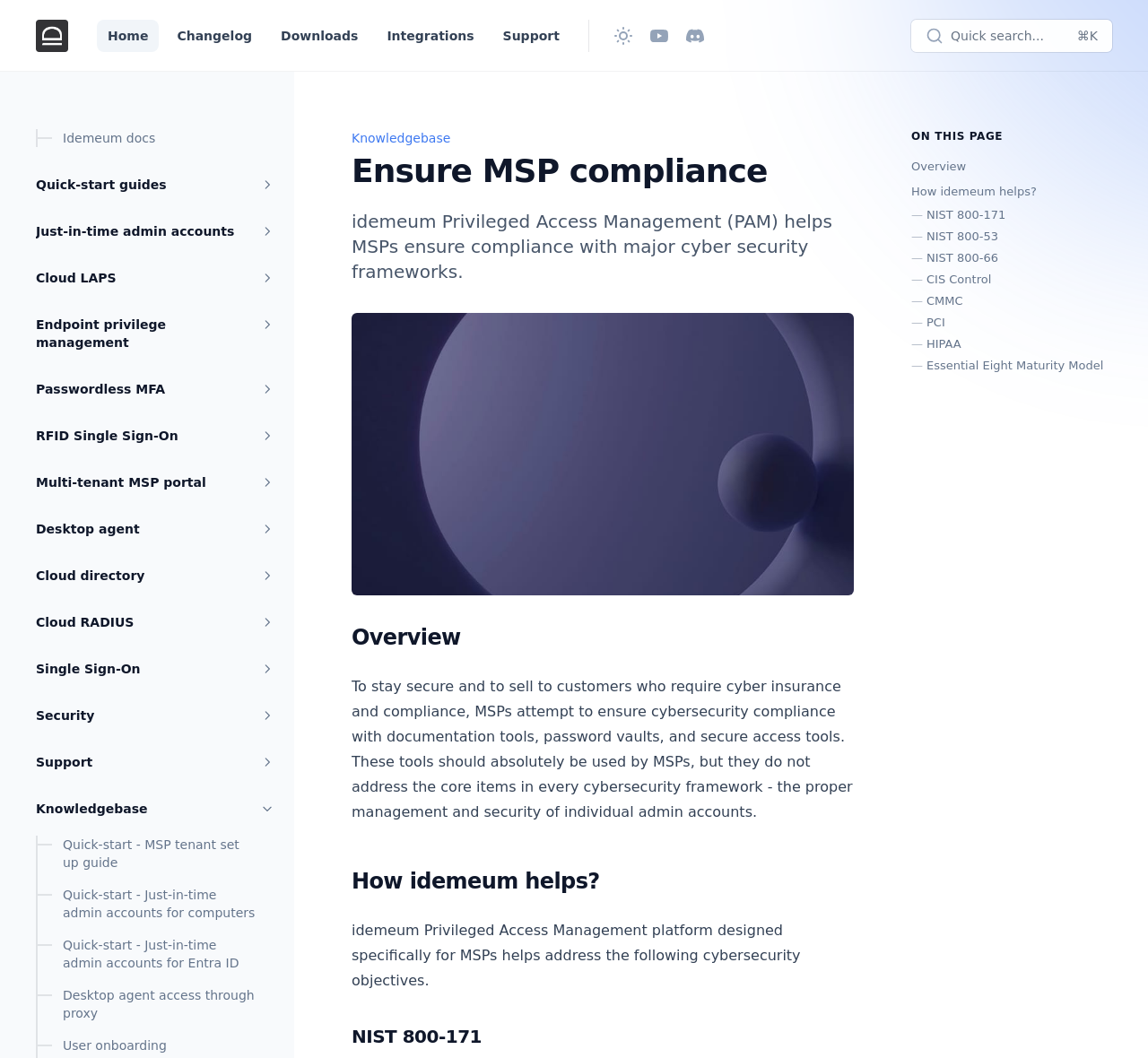What is idemeum designed for?
Look at the image and respond to the question as thoroughly as possible.

According to the webpage, idemeum Privileged Access Management platform is designed specifically for MSPs to help them ensure compliance with major cyber security frameworks.